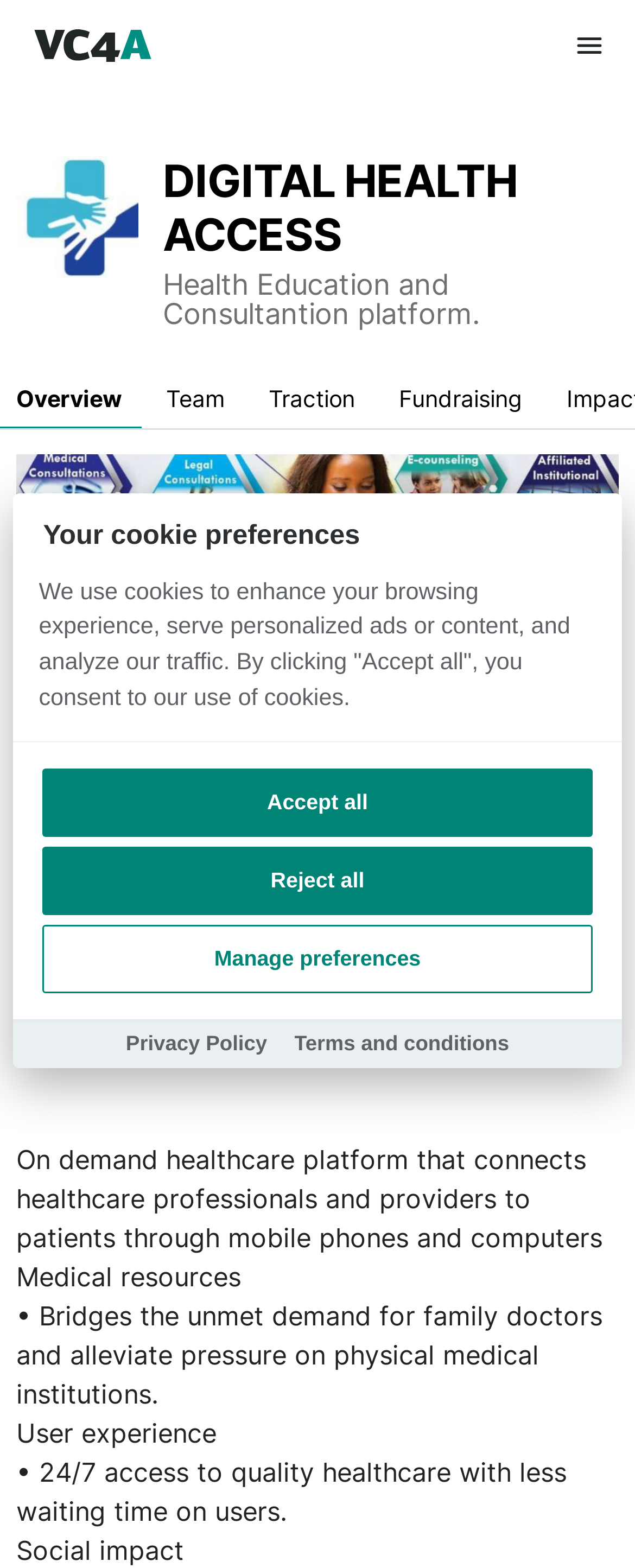Find the bounding box coordinates of the element's region that should be clicked in order to follow the given instruction: "Play video". The coordinates should consist of four float numbers between 0 and 1, i.e., [left, top, right, bottom].

[0.397, 0.535, 0.603, 0.602]